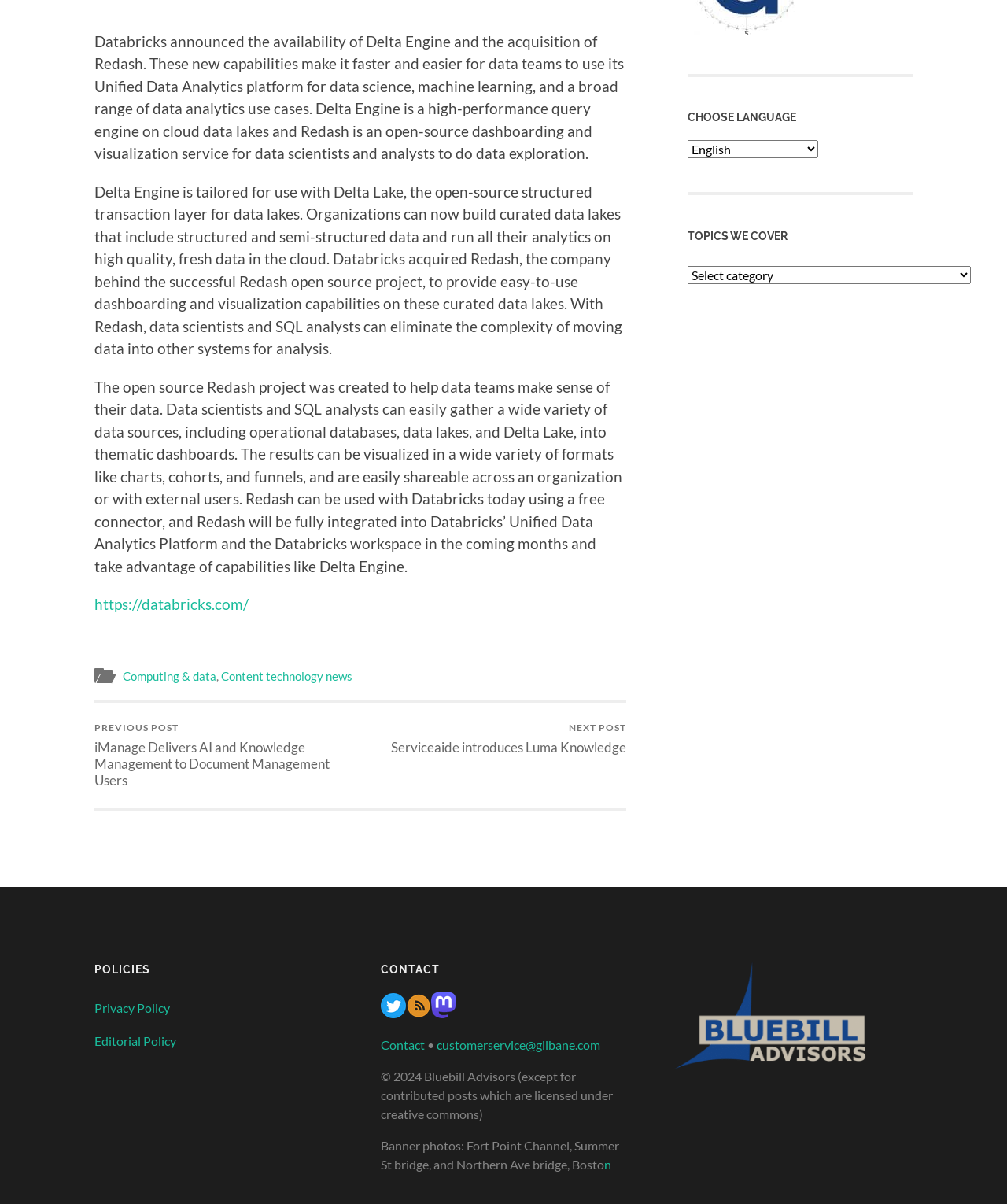Identify the bounding box coordinates for the UI element that matches this description: "alt="Bluebill Advisors Inc logo"".

[0.662, 0.88, 0.87, 0.893]